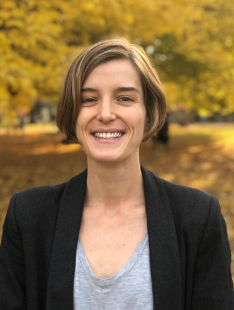Provide an in-depth description of the image.

The image features Suzanne van Geuns, a Post-Doctoral Research Associate at the Center for Culture, Society, and Religion. She is smiling warmly while standing outdoors amidst a vibrant backdrop of autumn leaves. Her look is casual yet professional, wearing a black blazer over a light gray t-shirt. The serene, golden environment complements her friendly demeanor, suggesting a connection to nature and the academic community she represents.